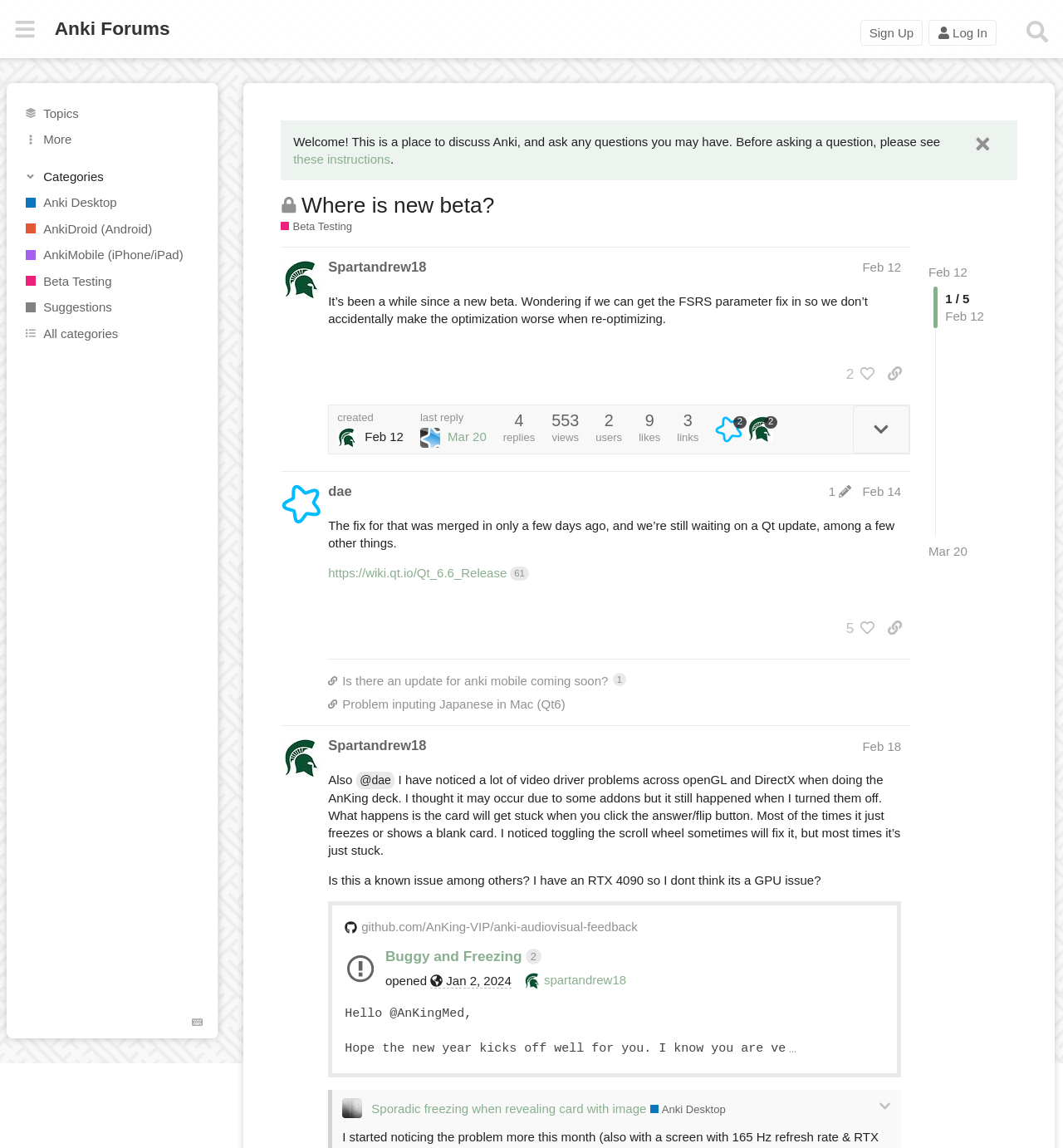What is the name of the forum?
Provide a short answer using one word or a brief phrase based on the image.

Anki Forums